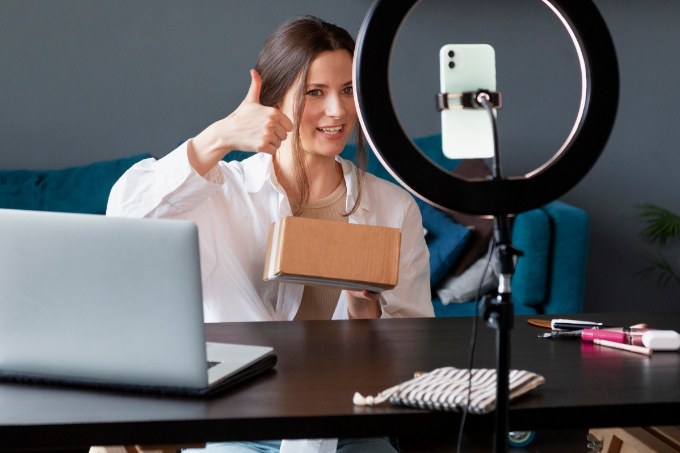What is the purpose of the smartphone mounted on a ring light?
Examine the image and give a concise answer in one word or a short phrase.

capturing her enthusiasm